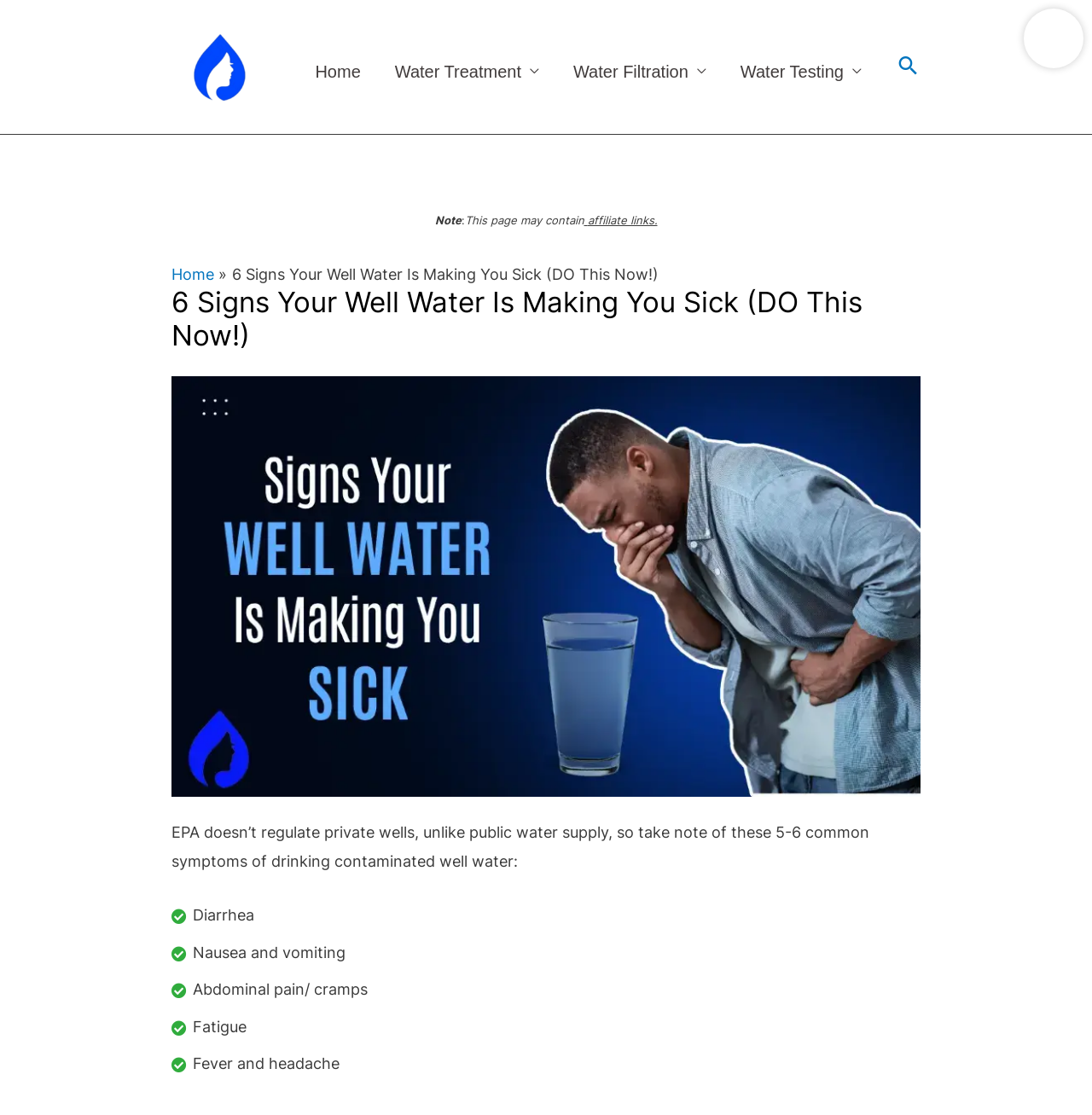Identify and generate the primary title of the webpage.

6 Signs Your Well Water Is Making You Sick (DO This Now!)